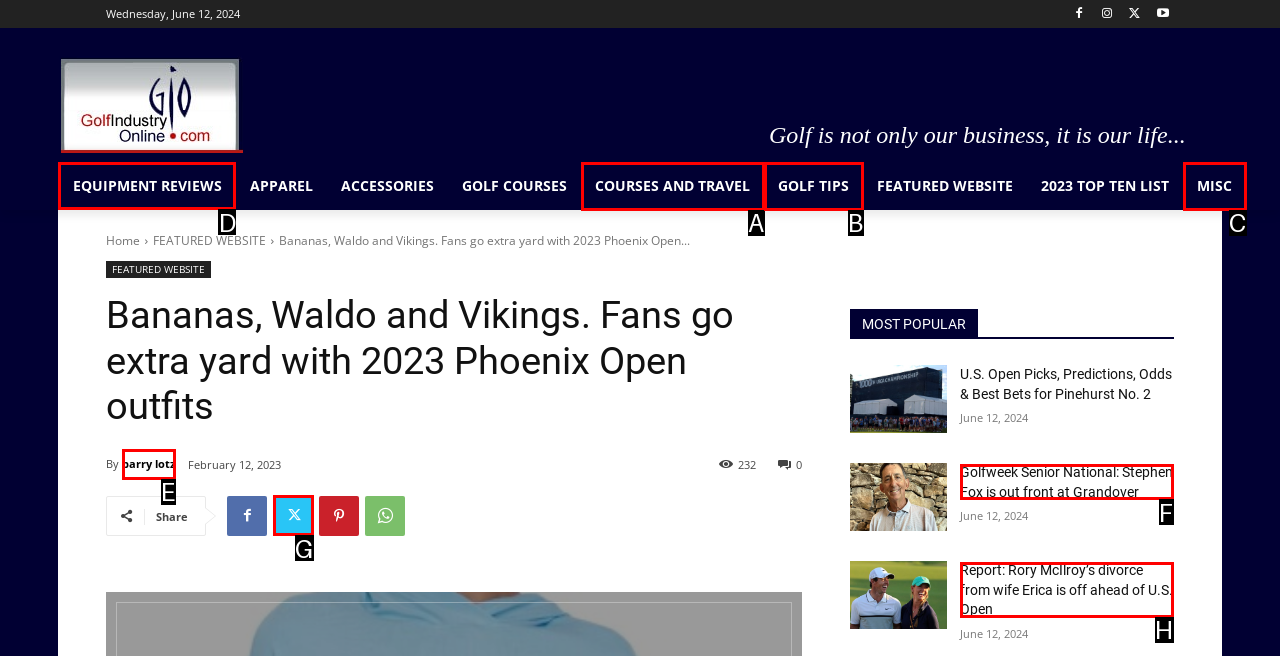Point out which UI element to click to complete this task: View equipment reviews
Answer with the letter corresponding to the right option from the available choices.

D